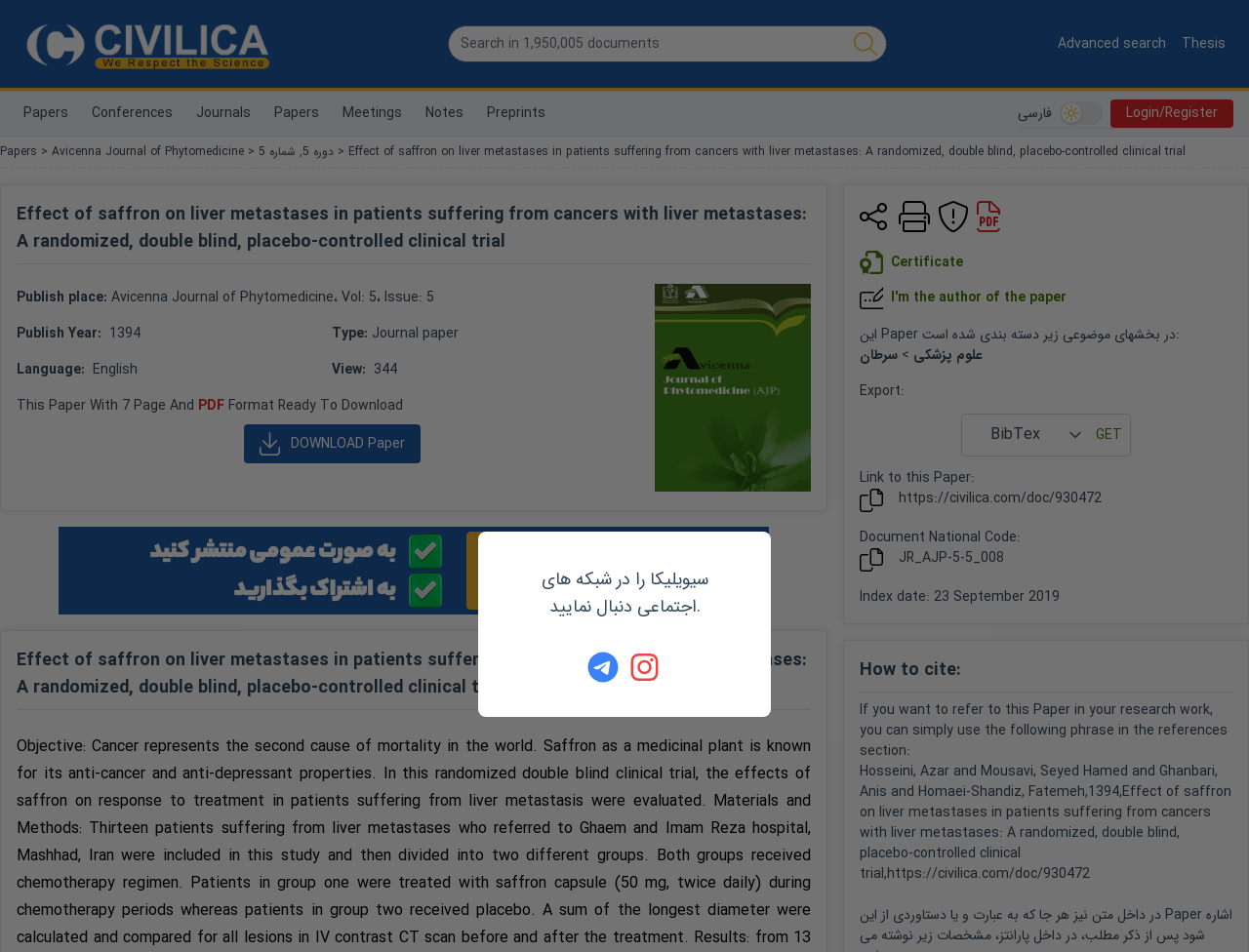Determine the bounding box coordinates of the region to click in order to accomplish the following instruction: "View paper in PDF format". Provide the coordinates as four float numbers between 0 and 1, specifically [left, top, right, bottom].

[0.159, 0.415, 0.18, 0.438]